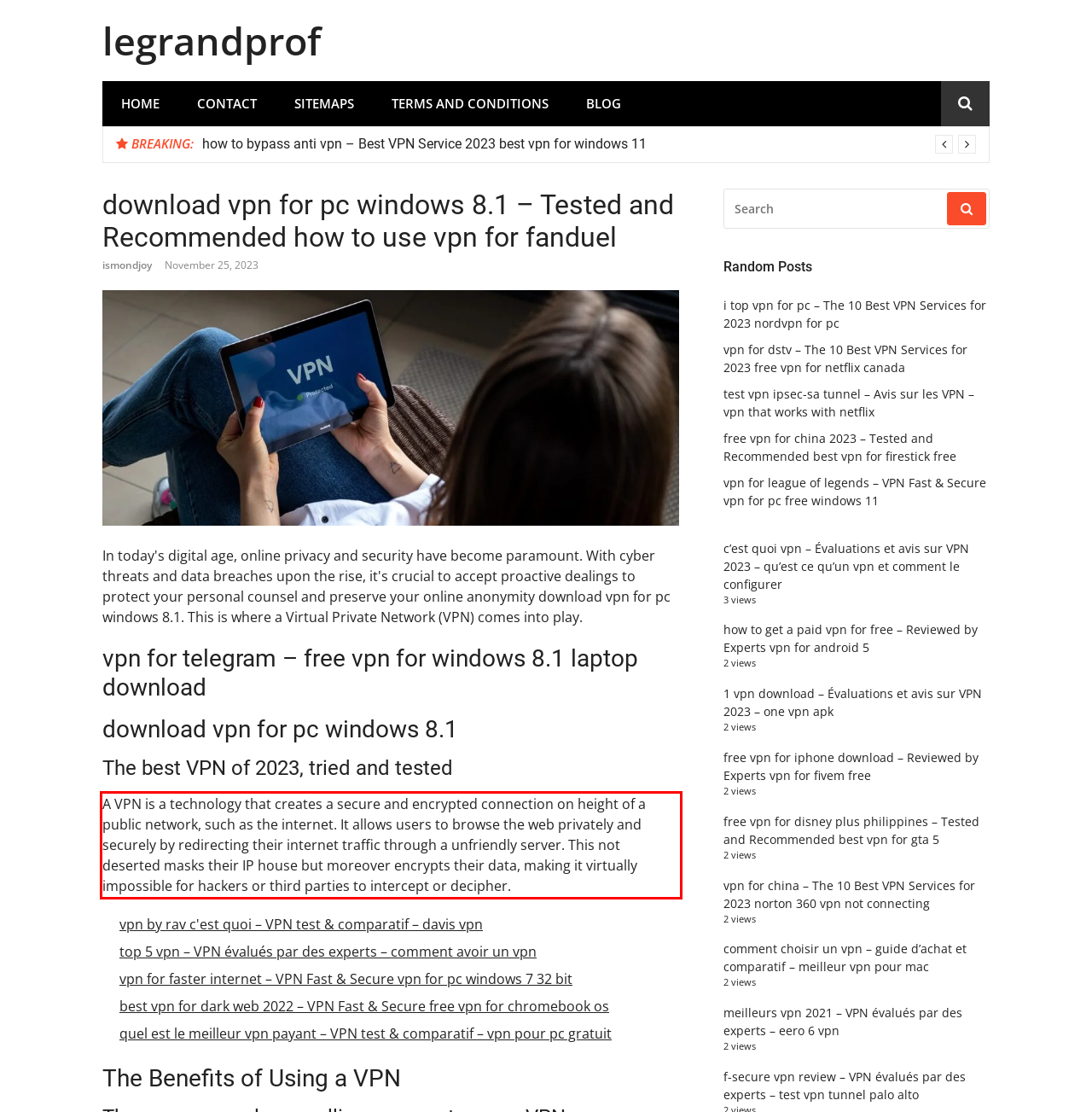The screenshot provided shows a webpage with a red bounding box. Apply OCR to the text within this red bounding box and provide the extracted content.

A VPN is a technology that creates a secure and encrypted connection on height of a public network, such as the internet. It allows users to browse the web privately and securely by redirecting their internet traffic through a unfriendly server. This not deserted masks their IP house but moreover encrypts their data, making it virtually impossible for hackers or third parties to intercept or decipher.